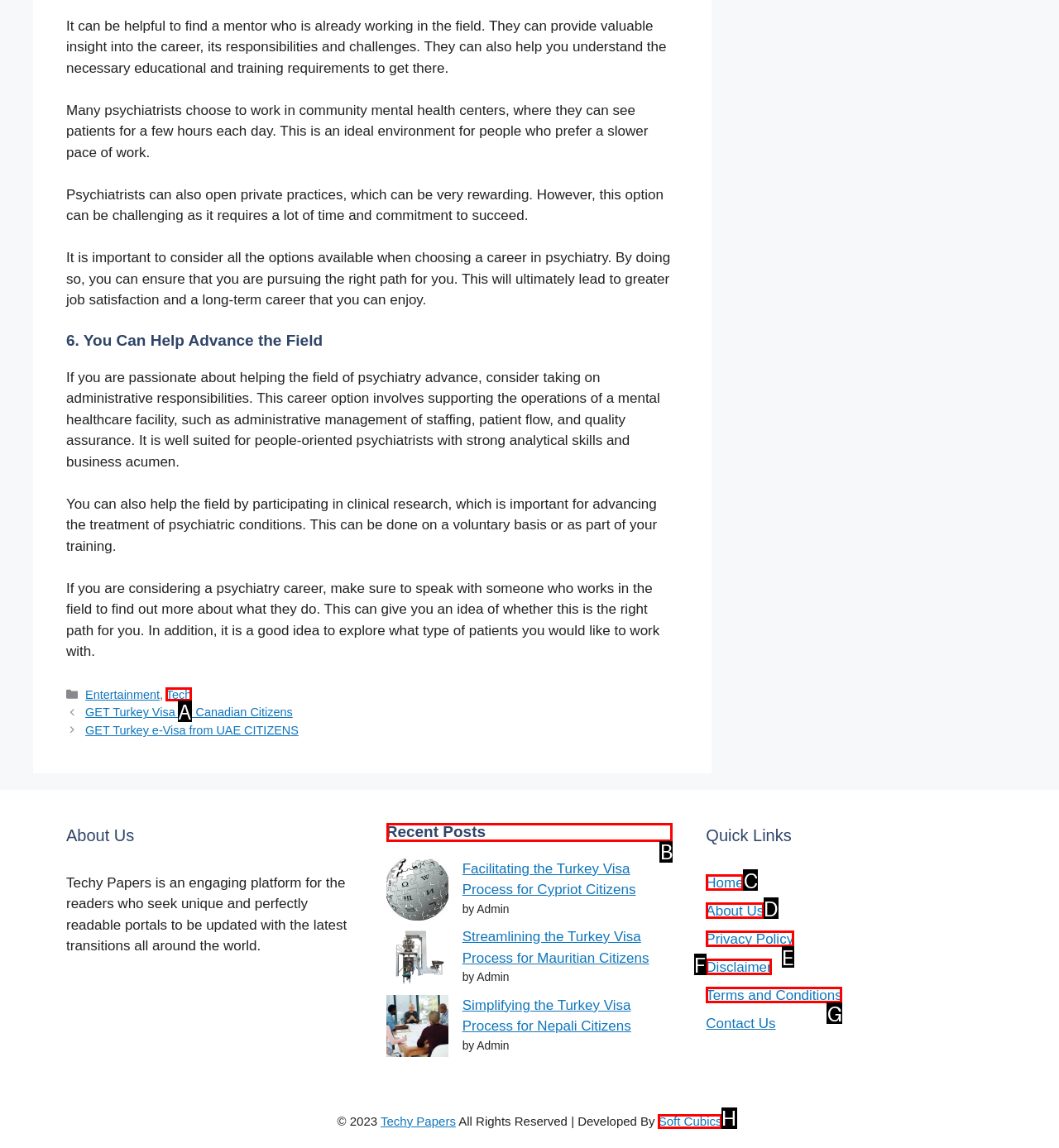To complete the task: Check the 'Recent Posts', which option should I click? Answer with the appropriate letter from the provided choices.

B